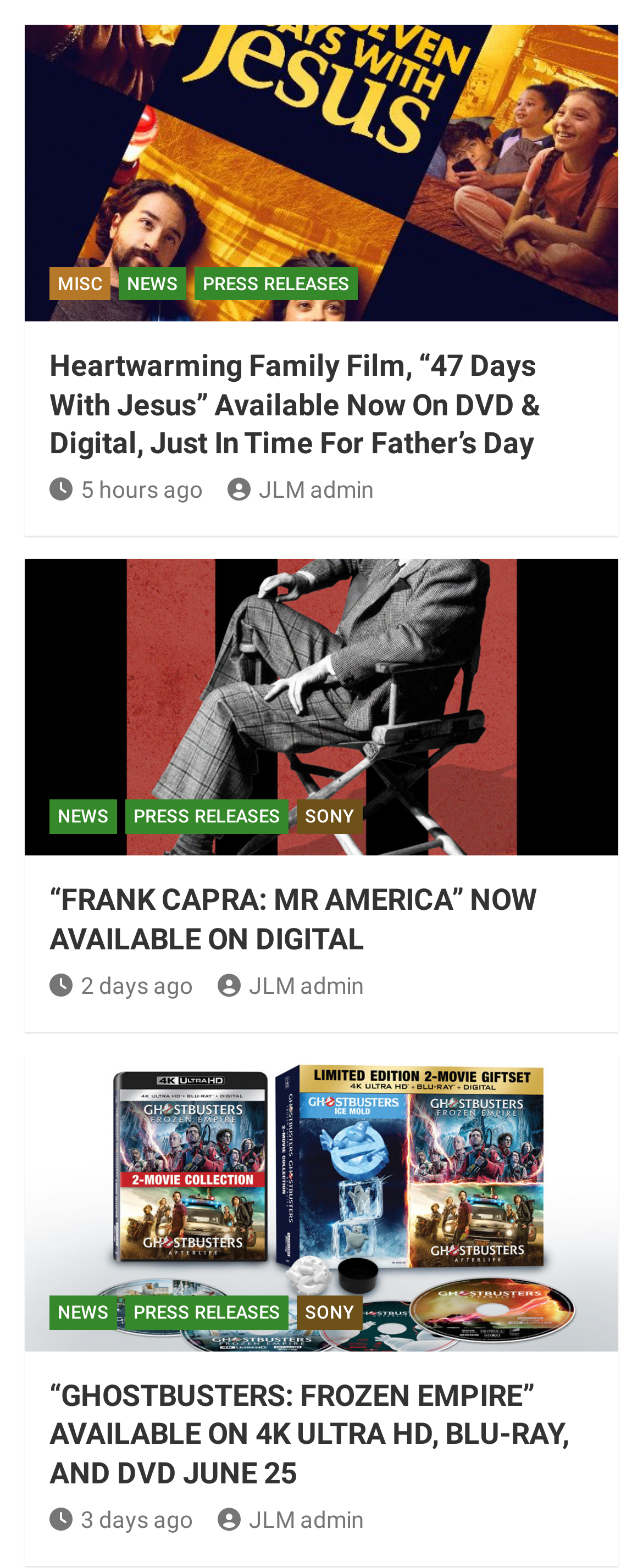Provide the bounding box coordinates, formatted as (top-left x, top-left y, bottom-right x, bottom-right y), with all values being floating point numbers between 0 and 1. Identify the bounding box of the UI element that matches the description: Red

None